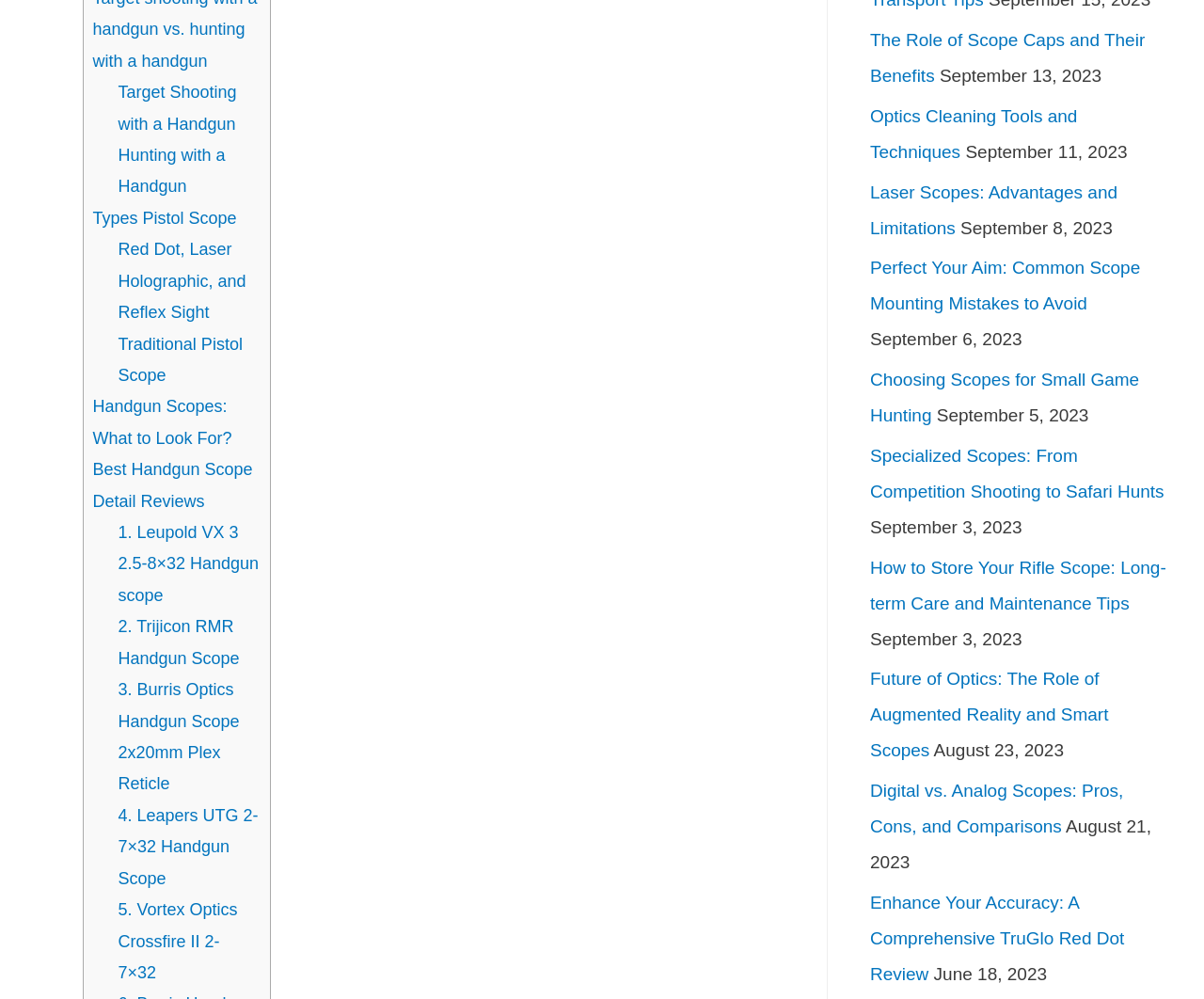What is the topic of the webpage?
Please provide a comprehensive answer to the question based on the webpage screenshot.

Based on the links and text on the webpage, it appears to be focused on handgun scopes, with topics ranging from types of scopes to reviews and maintenance tips.